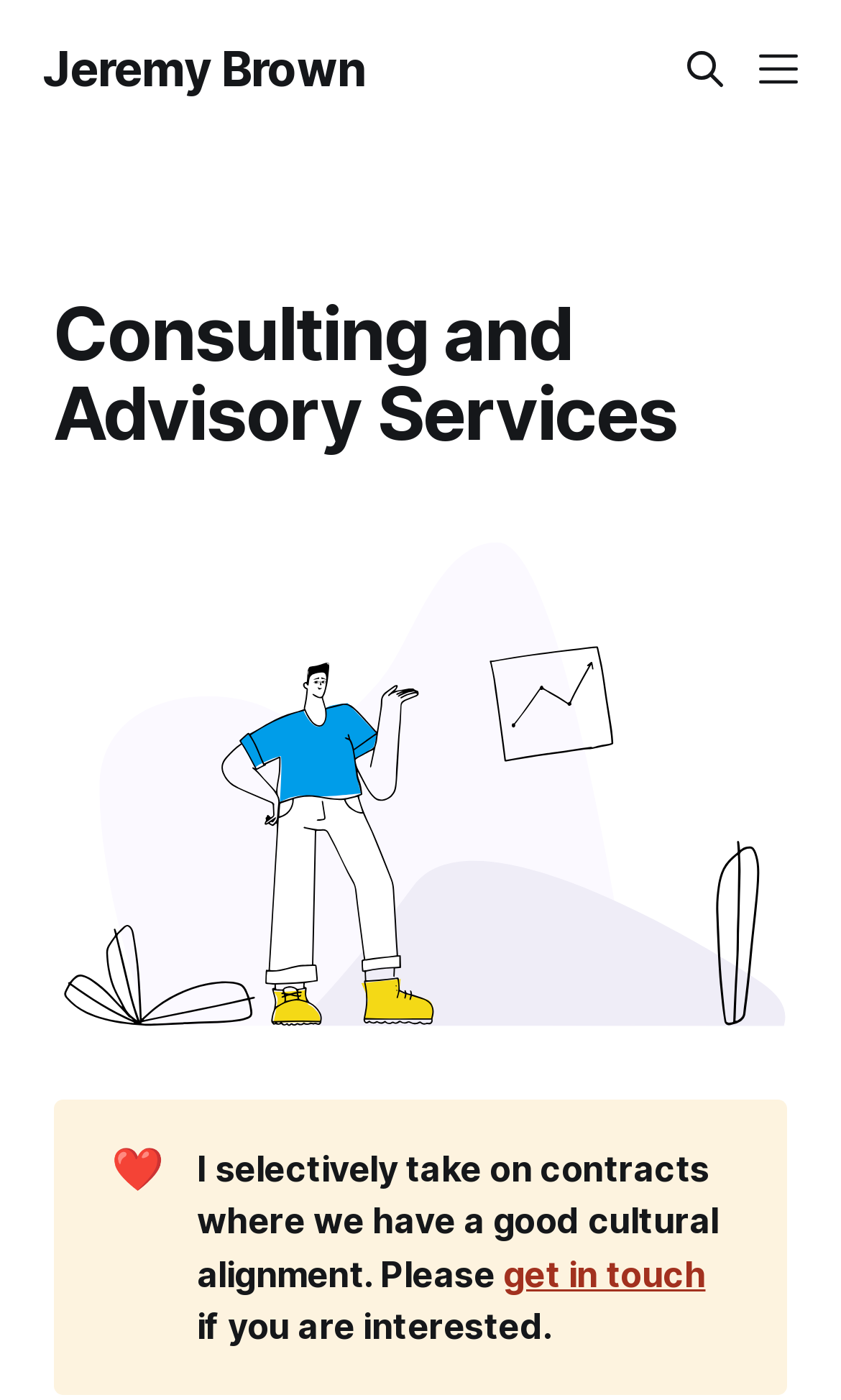Given the description: "Jeremy Brown", determine the bounding box coordinates of the UI element. The coordinates should be formatted as four float numbers between 0 and 1, [left, top, right, bottom].

[0.051, 0.032, 0.803, 0.066]